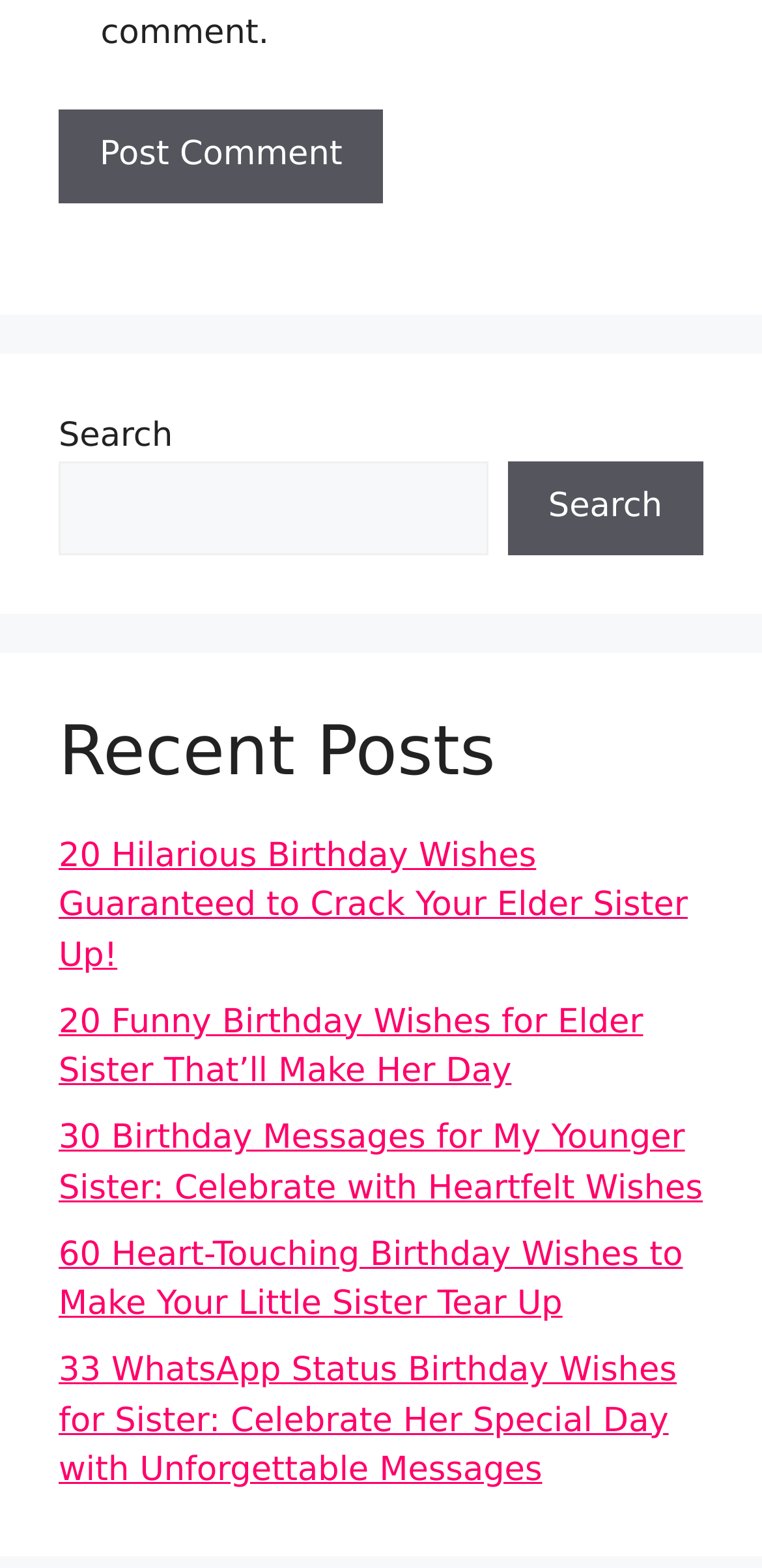What is the function of the search box?
Offer a detailed and exhaustive answer to the question.

The search box with the text 'Search' and a search icon next to it indicates that users can search for specific content on the webpage.